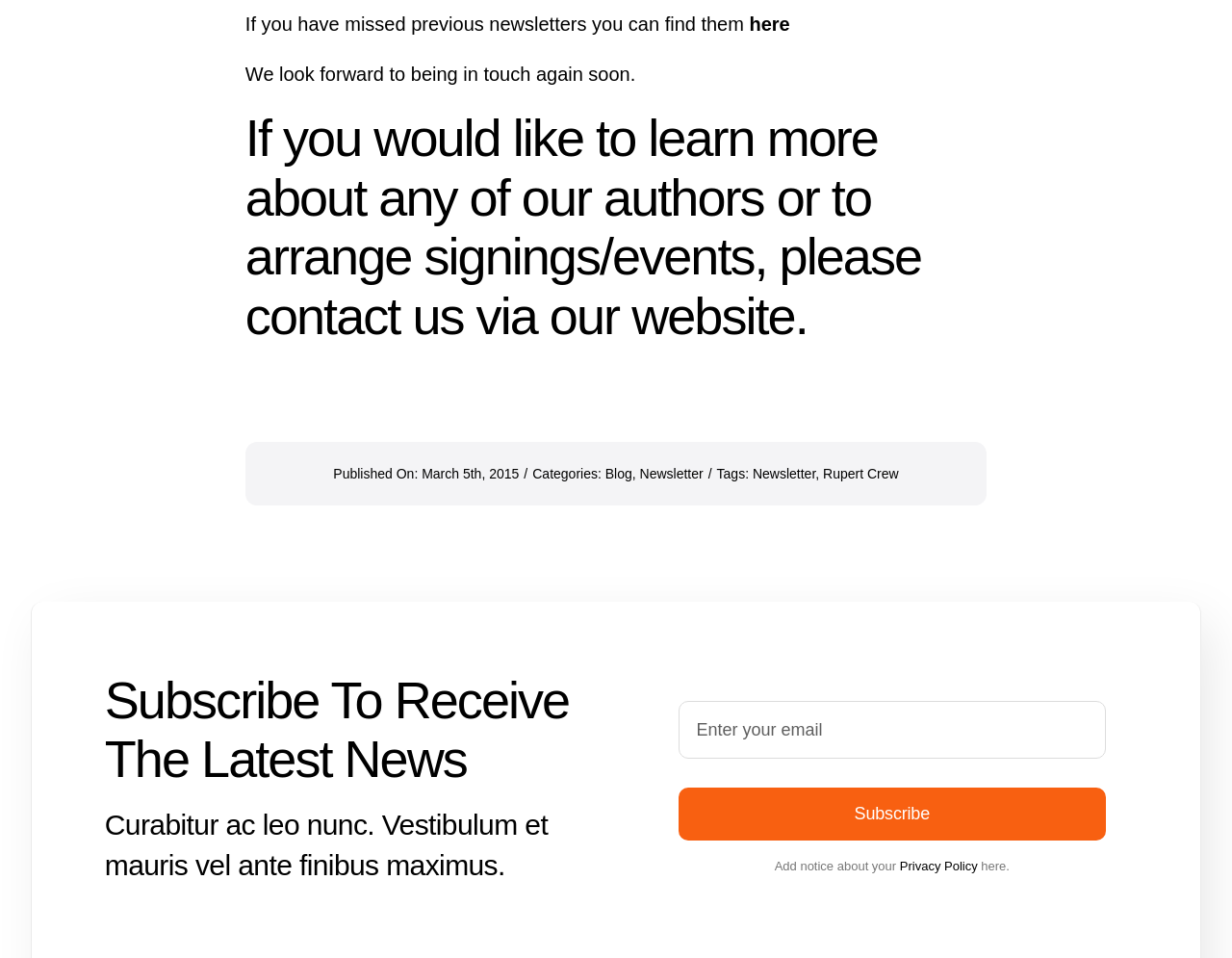Analyze the image and deliver a detailed answer to the question: How can authors or events be contacted?

The webpage states 'If you would like to learn more about any of our authors or to arrange signings/events, please contact us via our website', implying that the website is the medium to contact authors or arrange events.